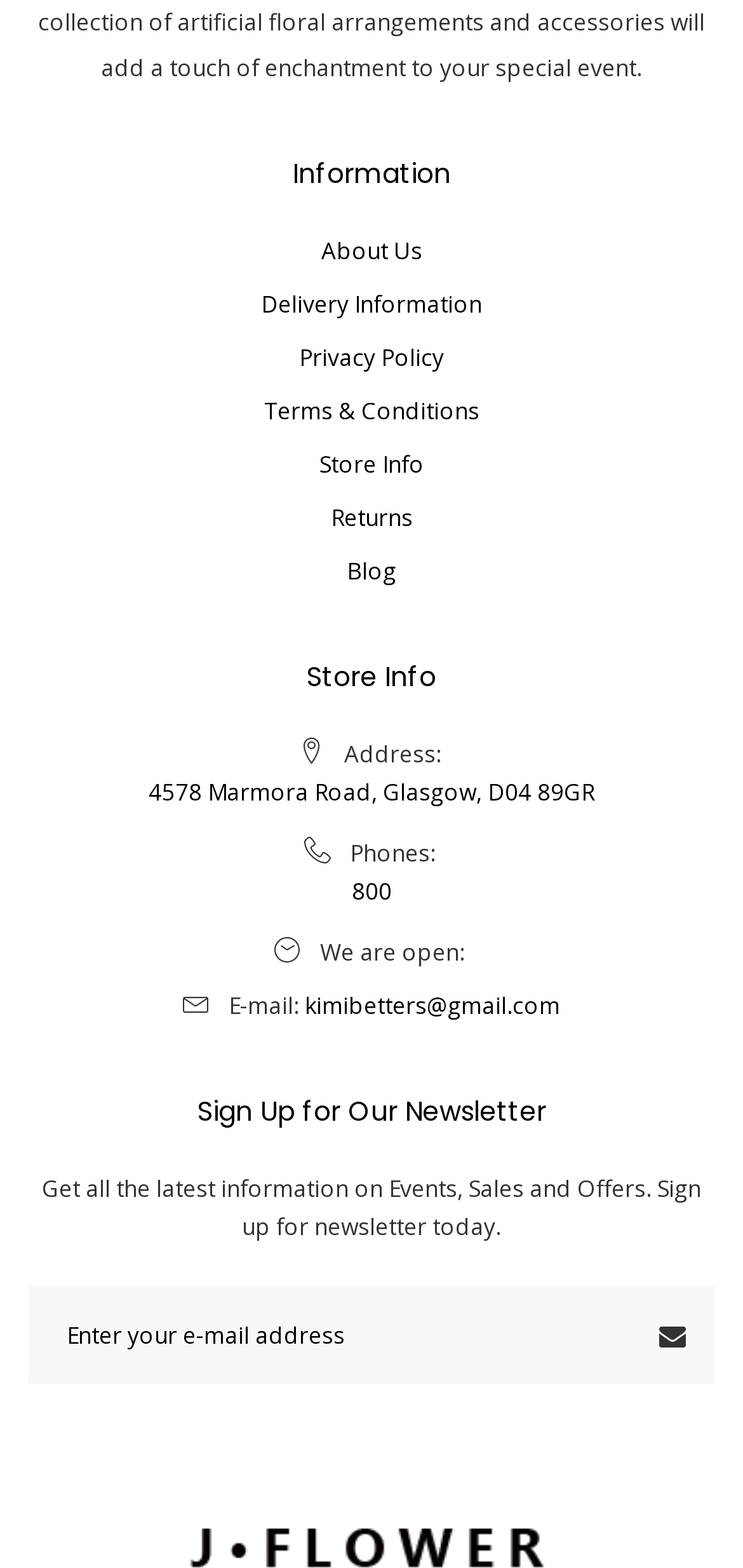Determine the bounding box coordinates of the section to be clicked to follow the instruction: "View Store Info". The coordinates should be given as four float numbers between 0 and 1, formatted as [left, top, right, bottom].

[0.429, 0.282, 0.571, 0.311]